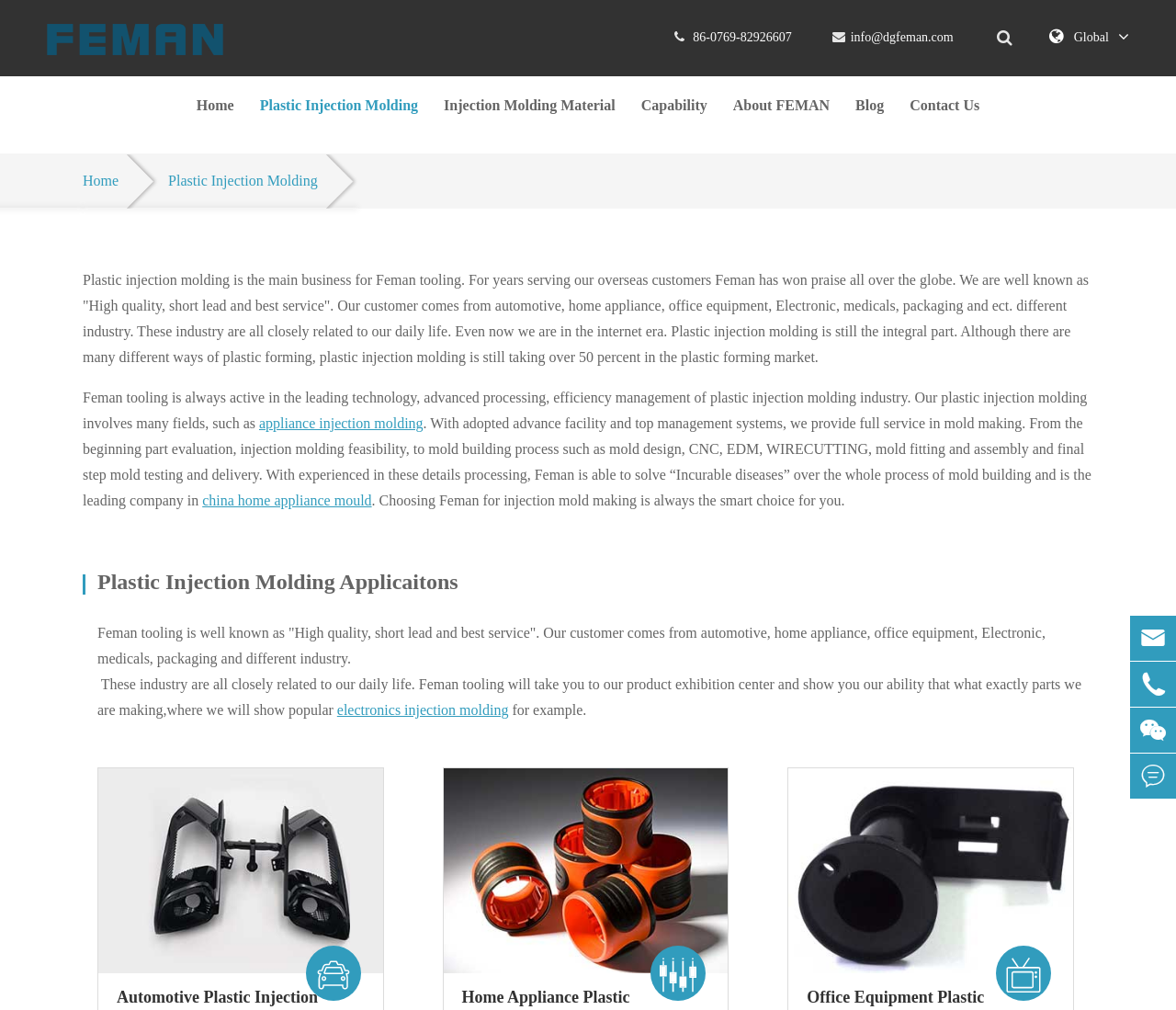Determine the primary headline of the webpage.

Custom Plastic Injection Molding Manufacturer